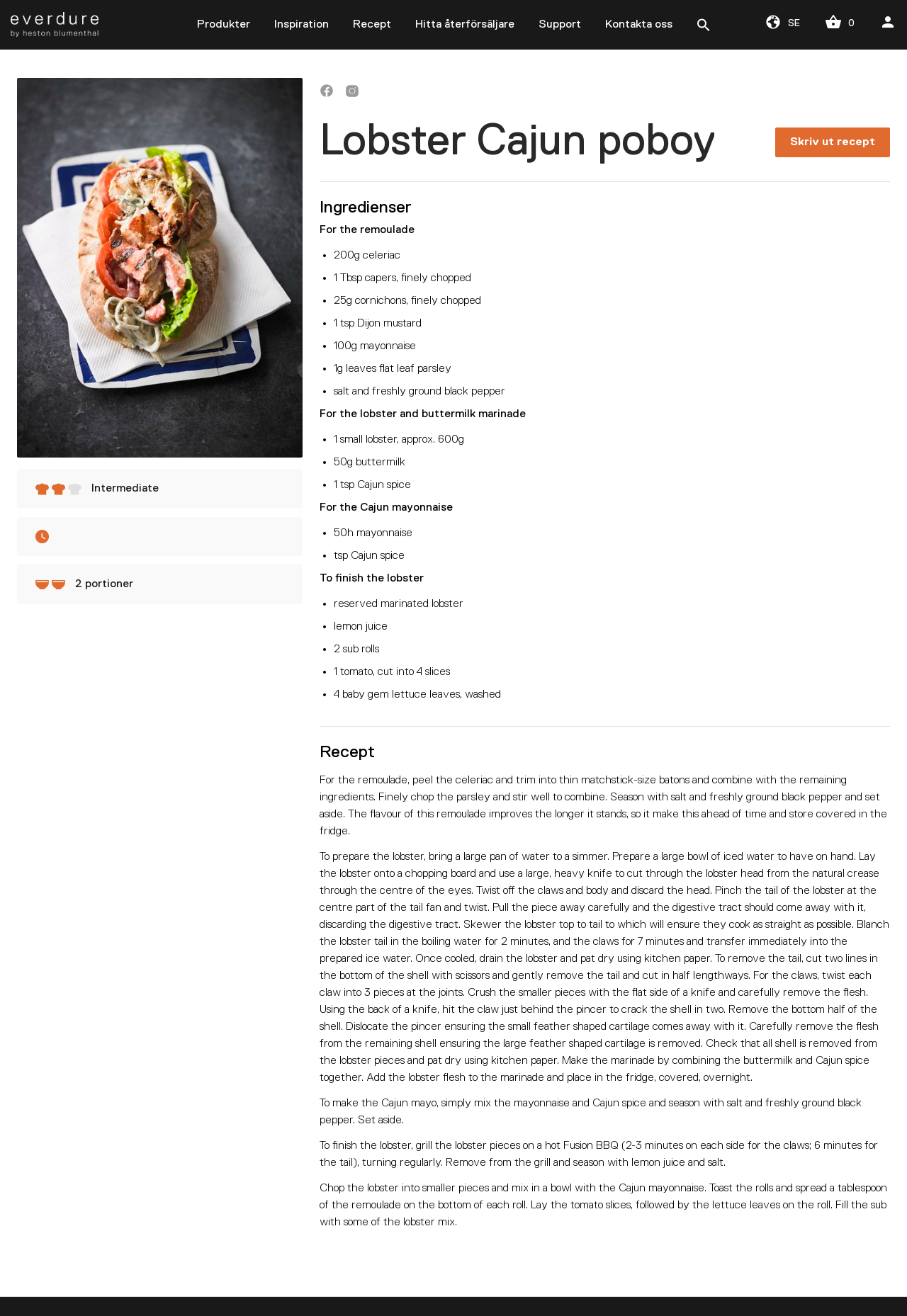What is the purpose of the 'For the remoulade' section?
Give a single word or phrase as your answer by examining the image.

To prepare the remoulade